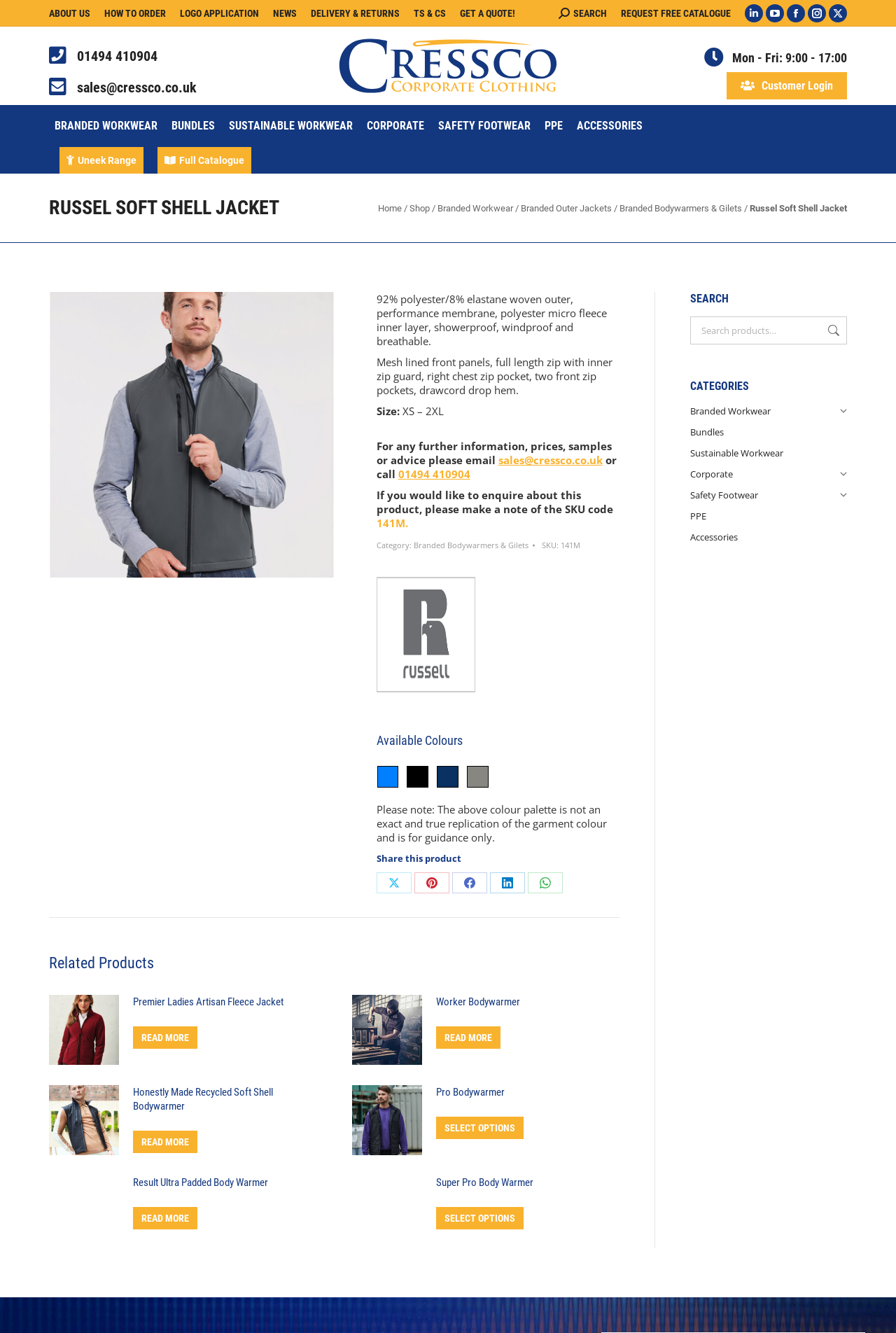Identify the bounding box coordinates of the region that needs to be clicked to carry out this instruction: "Visit the 'Branded Workwear' page". Provide these coordinates as four float numbers ranging from 0 to 1, i.e., [left, top, right, bottom].

[0.055, 0.085, 0.182, 0.104]